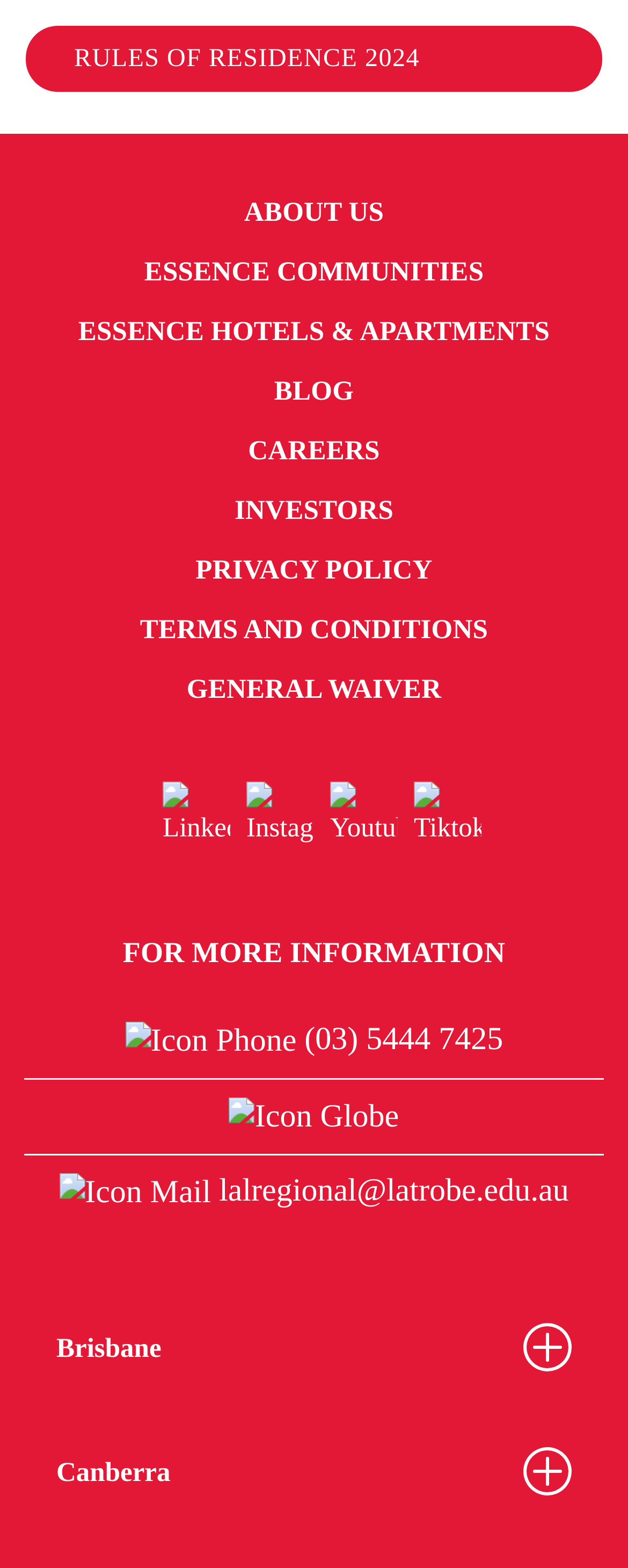From the webpage screenshot, identify the region described by General Waiver. Provide the bounding box coordinates as (top-left x, top-left y, bottom-right x, bottom-right y), with each value being a floating point number between 0 and 1.

[0.297, 0.429, 0.703, 0.449]